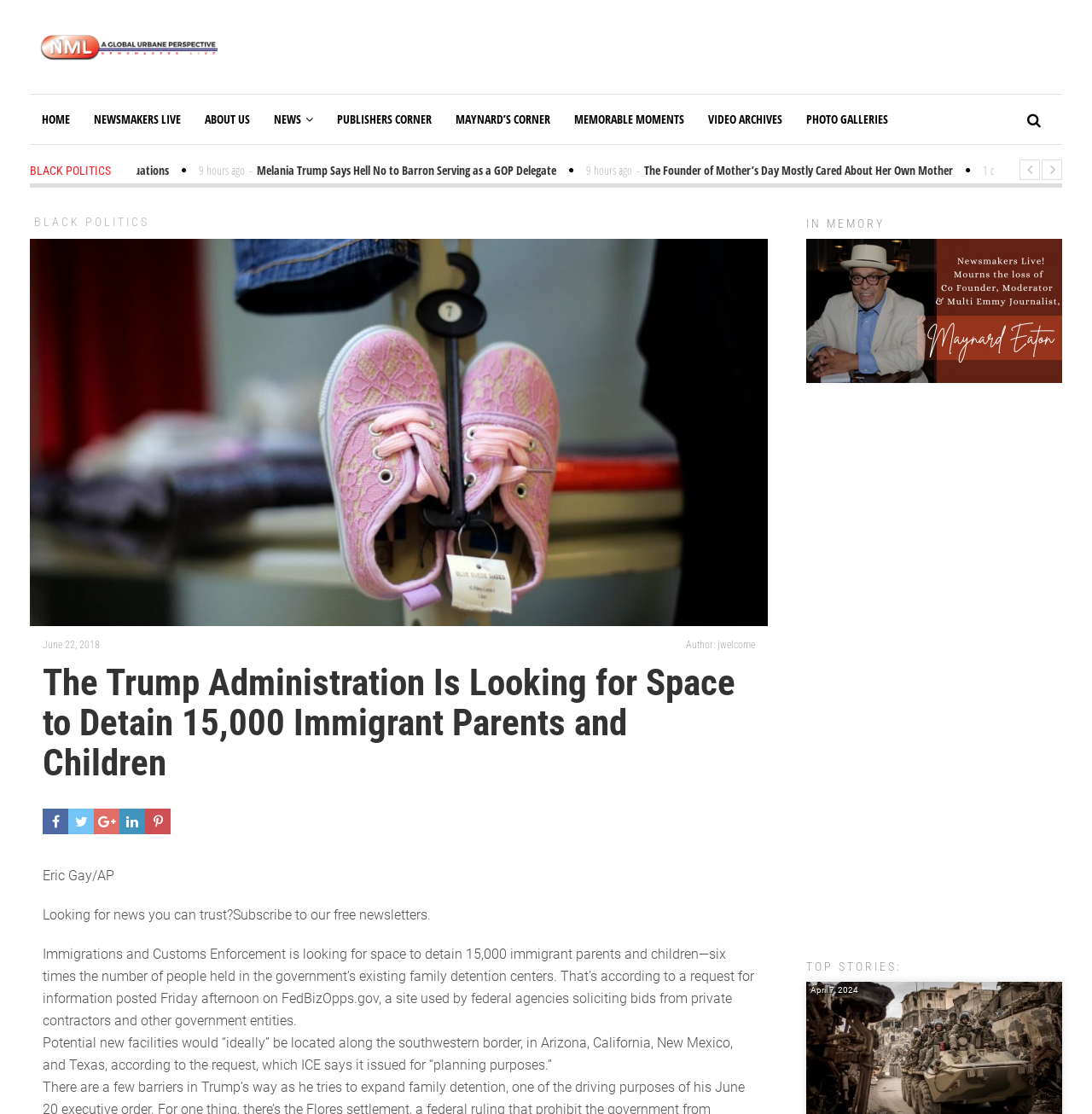Show the bounding box coordinates of the element that should be clicked to complete the task: "Subscribe to free newsletters".

[0.039, 0.814, 0.395, 0.829]